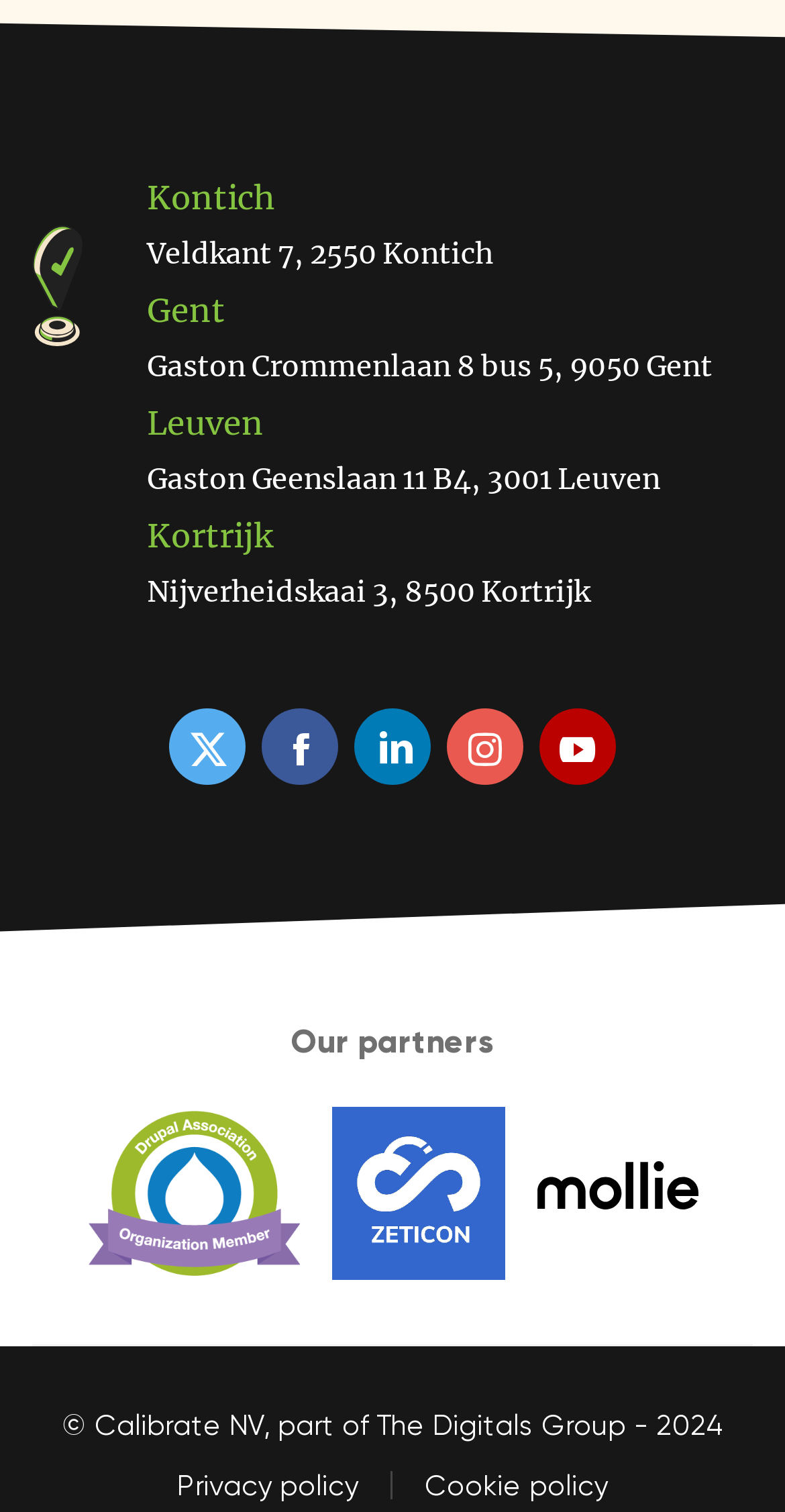What is the purpose of the links in the footer section?
Based on the screenshot, answer the question with a single word or phrase.

To provide policy information